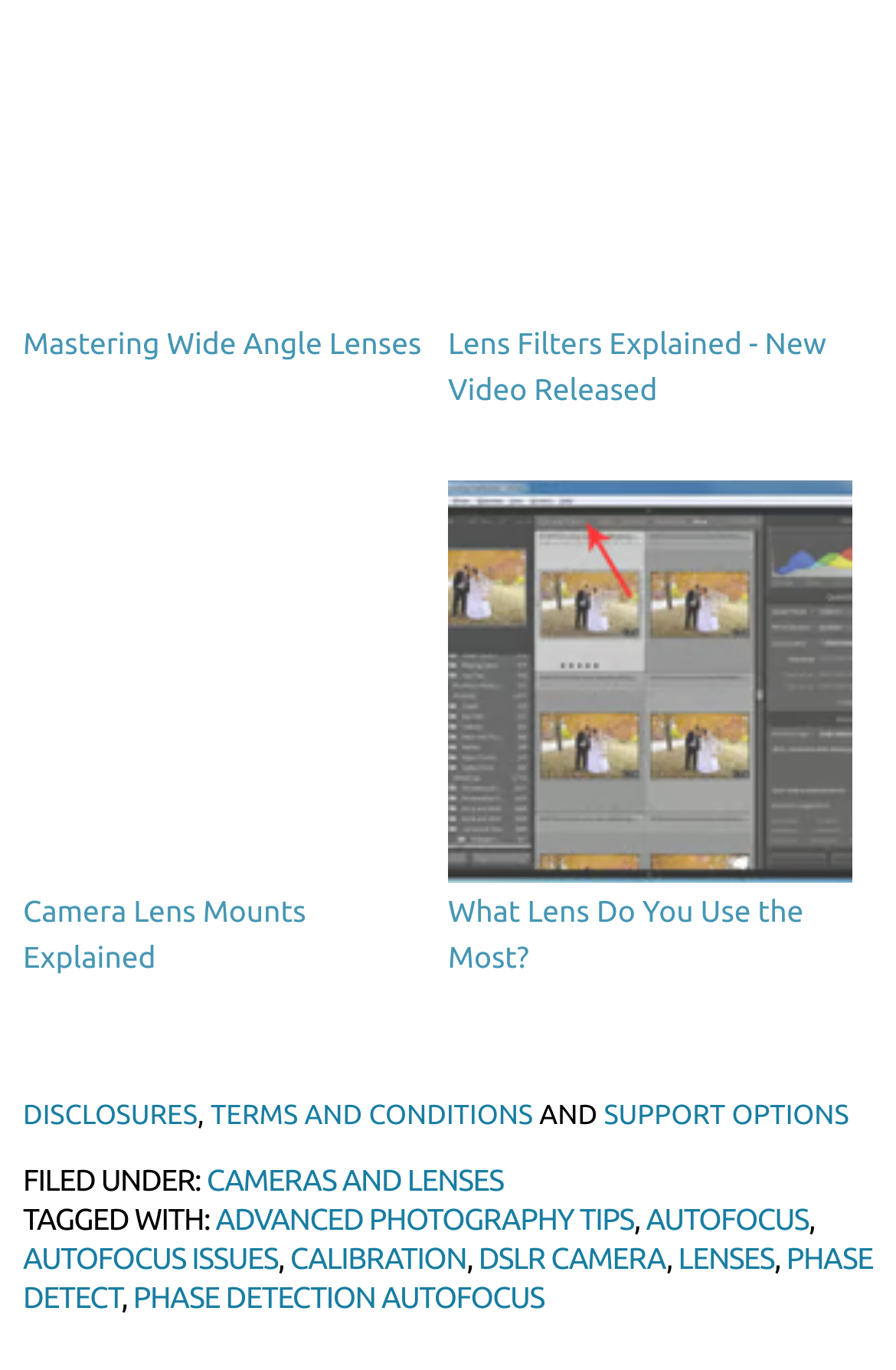Identify the bounding box coordinates for the region of the element that should be clicked to carry out the instruction: "View the video about lens filters". The bounding box coordinates should be four float numbers between 0 and 1, i.e., [left, top, right, bottom].

[0.5, 0.24, 0.922, 0.297]